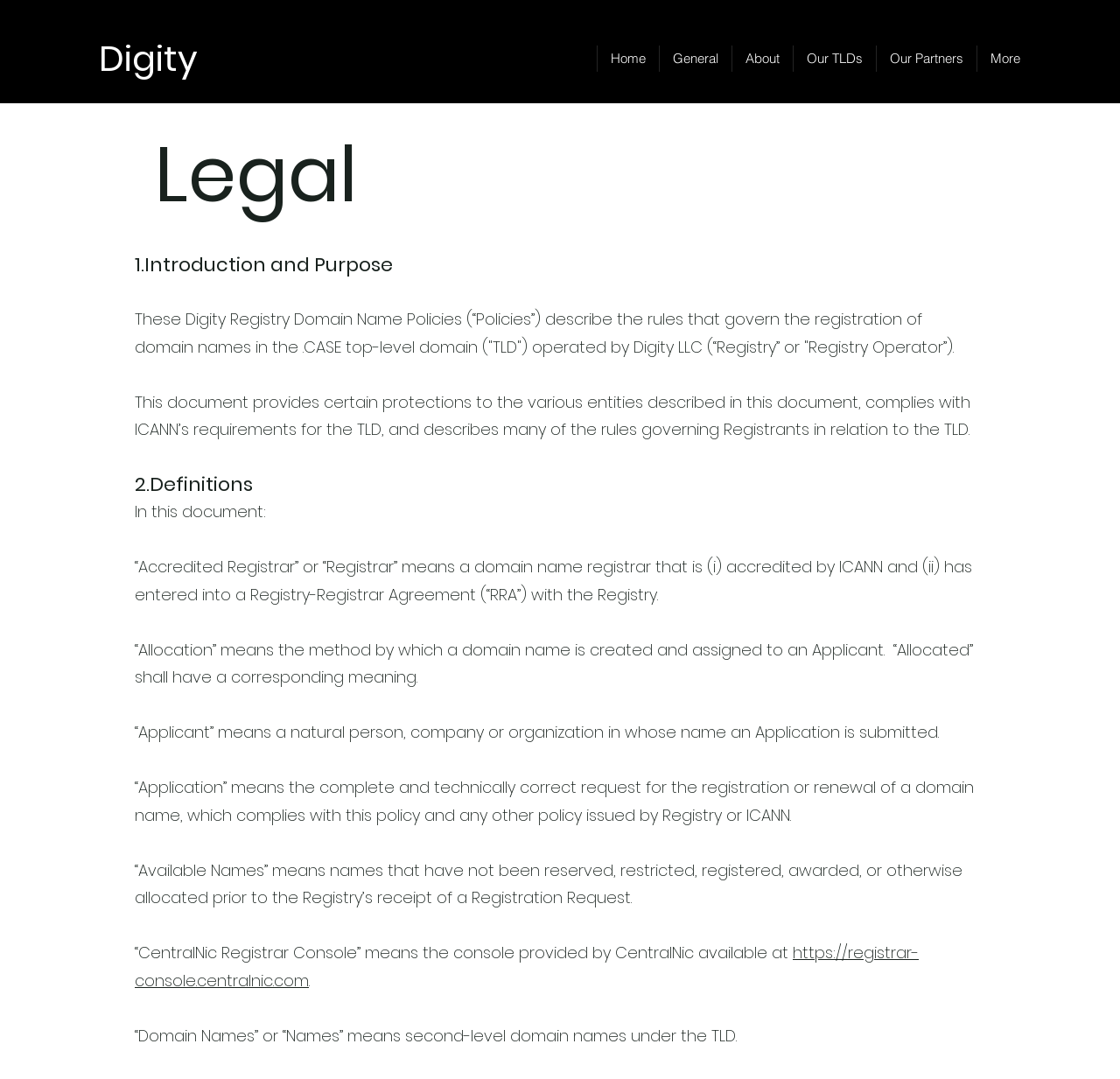Determine the bounding box coordinates of the clickable region to follow the instruction: "Read Introduction and Purpose".

[0.12, 0.232, 0.879, 0.258]